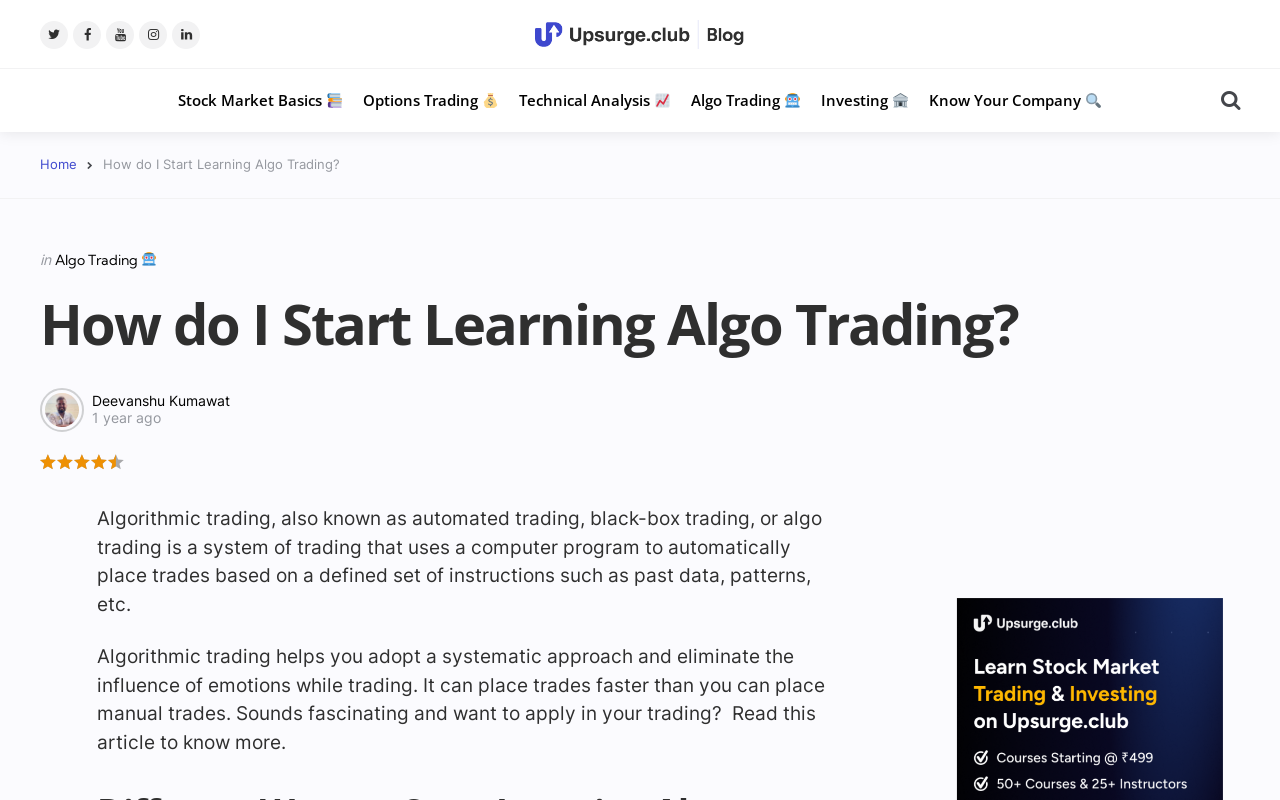Provide the bounding box coordinates of the section that needs to be clicked to accomplish the following instruction: "Read the article about 'How do I Start Learning Algo Trading?'."

[0.031, 0.365, 0.969, 0.445]